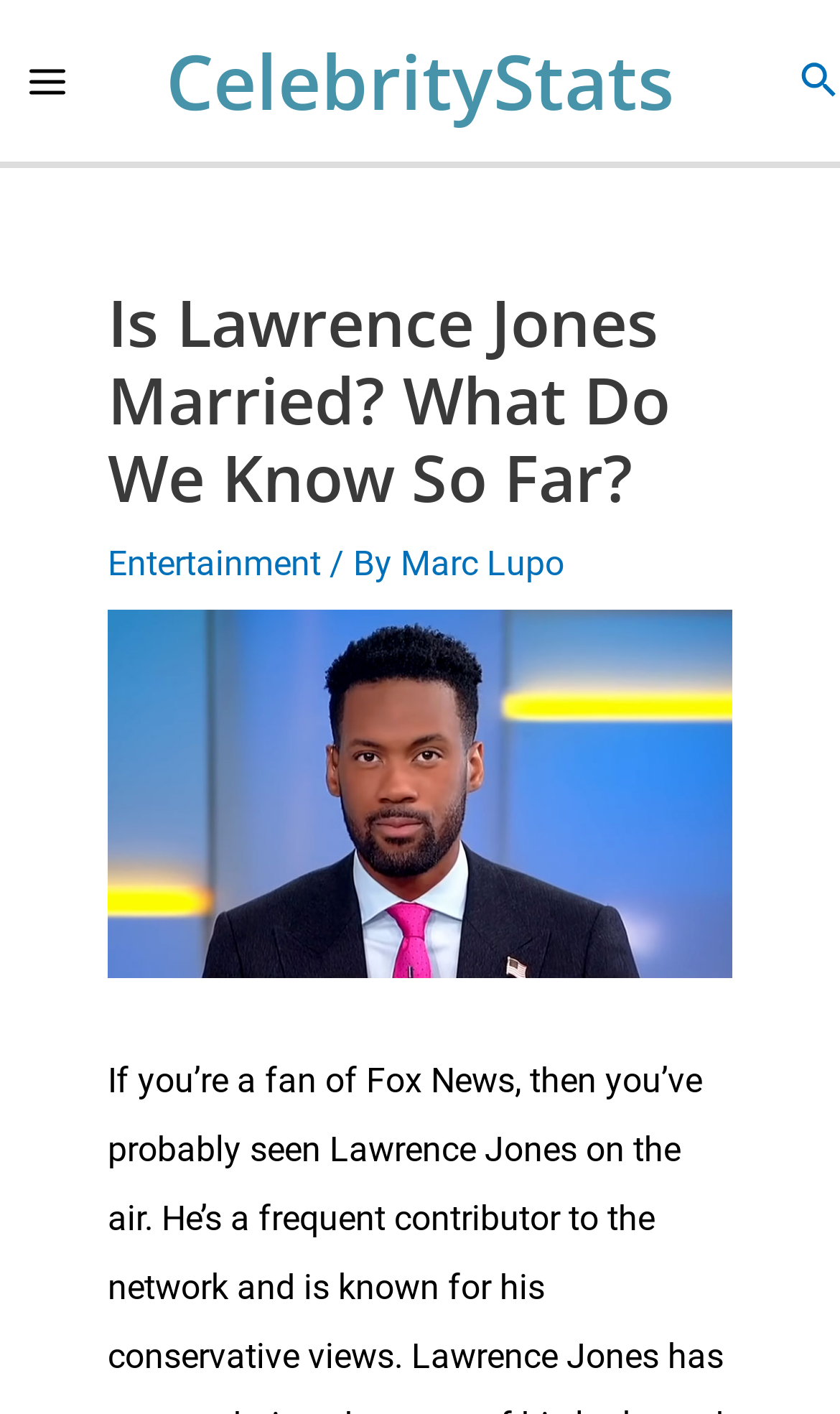Locate and provide the bounding box coordinates for the HTML element that matches this description: "Marc Lupo".

[0.477, 0.384, 0.672, 0.413]